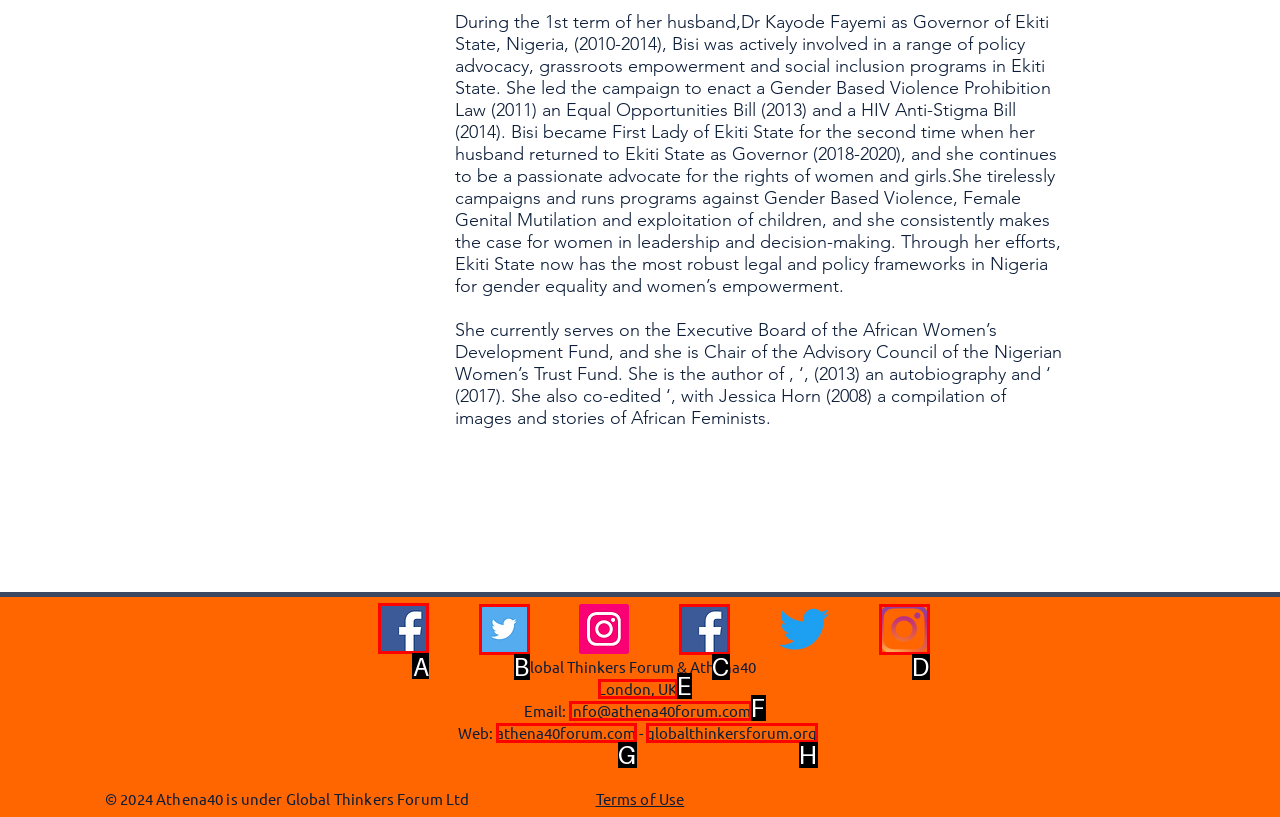Please indicate which HTML element should be clicked to fulfill the following task: View Facebook page. Provide the letter of the selected option.

A